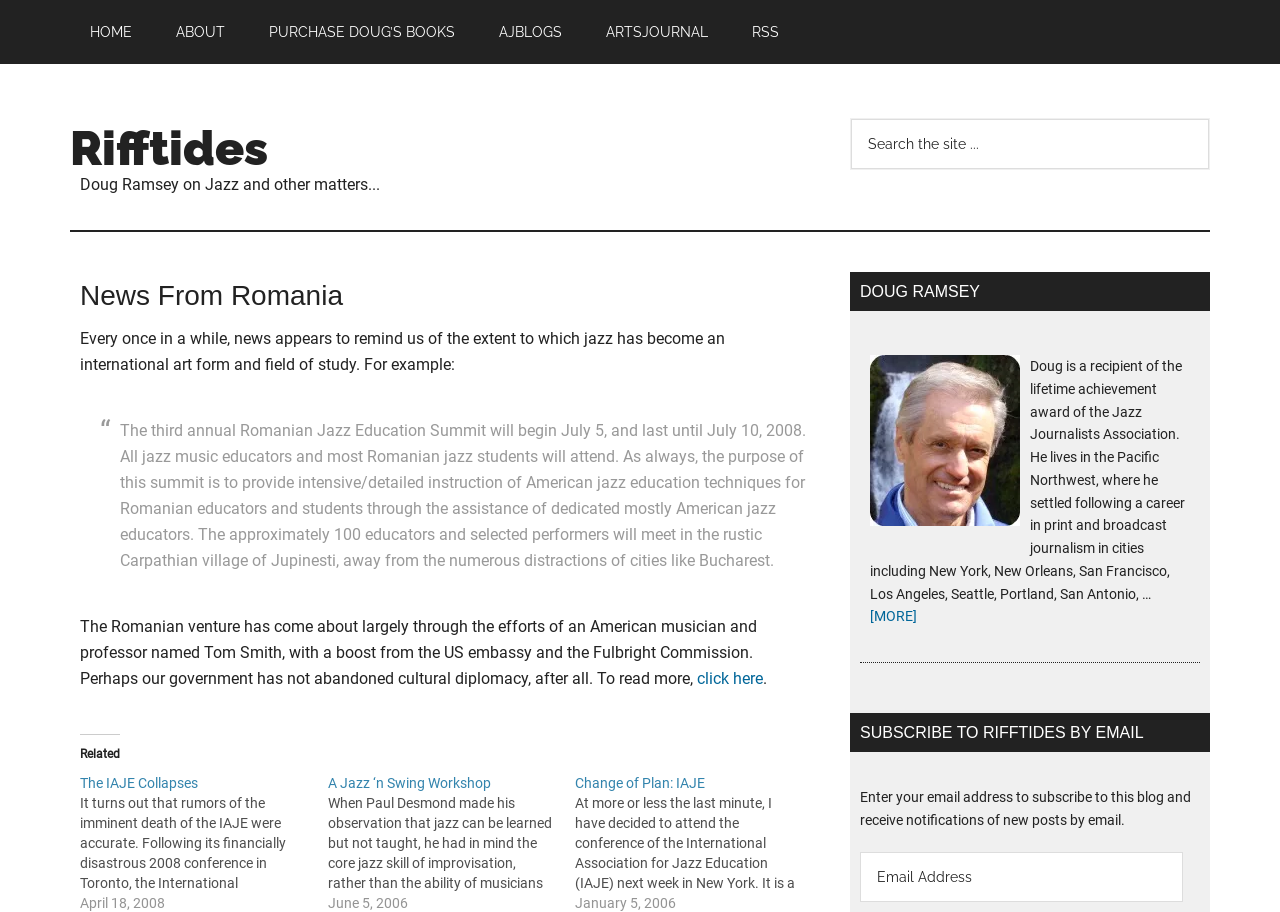Provide a one-word or short-phrase response to the question:
How can I subscribe to the blog?

By email